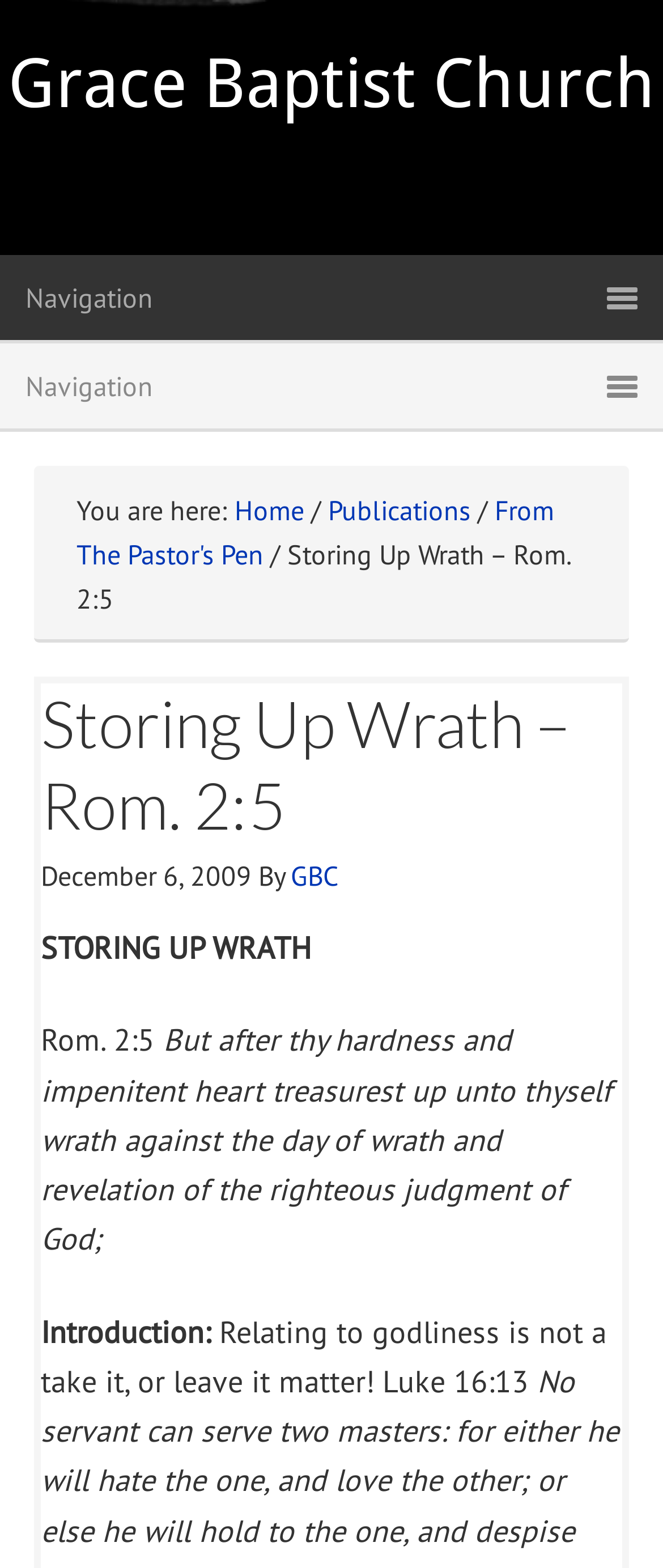What is the Bible verse referenced in the article? Please answer the question using a single word or phrase based on the image.

Rom. 2:5